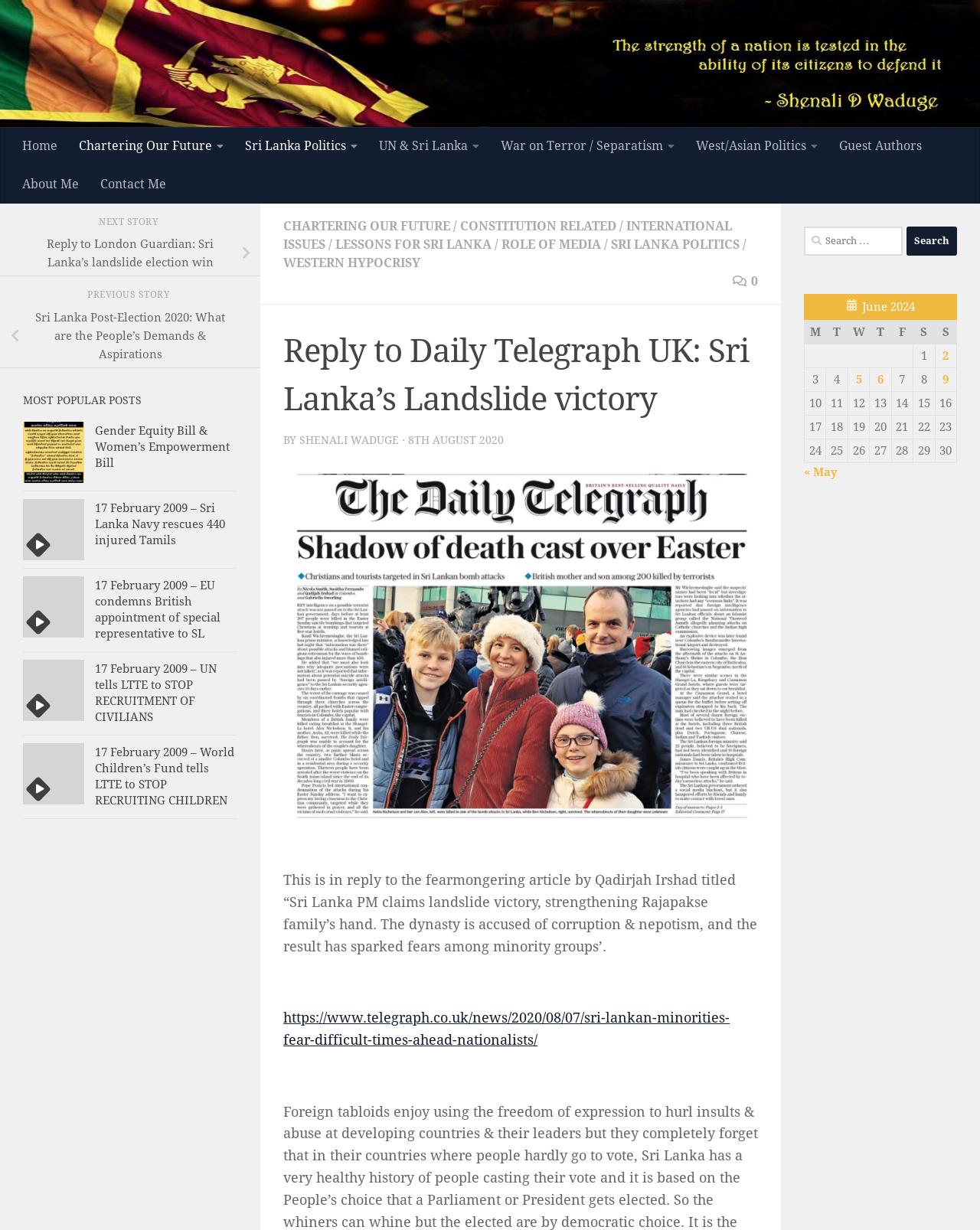Please provide the bounding box coordinates for the UI element as described: "War on Terror / Separatism". The coordinates must be four floats between 0 and 1, represented as [left, top, right, bottom].

[0.5, 0.103, 0.699, 0.134]